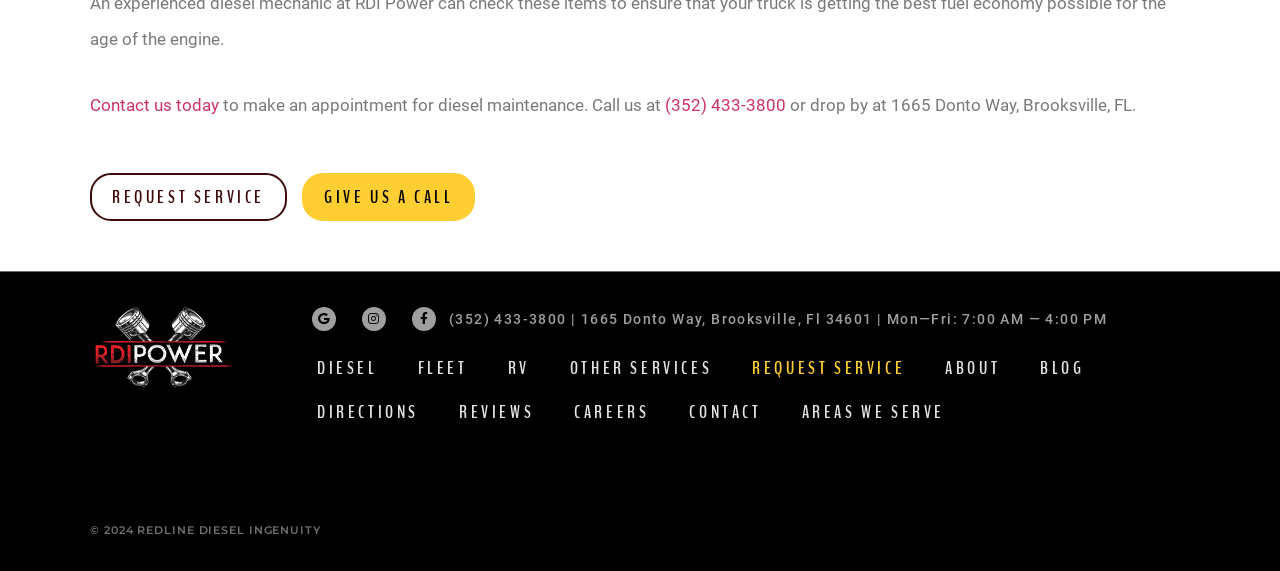Locate the UI element that matches the description Contact in the webpage screenshot. Return the bounding box coordinates in the format (top-left x, top-left y, bottom-right x, bottom-right y), with values ranging from 0 to 1.

[0.523, 0.682, 0.611, 0.759]